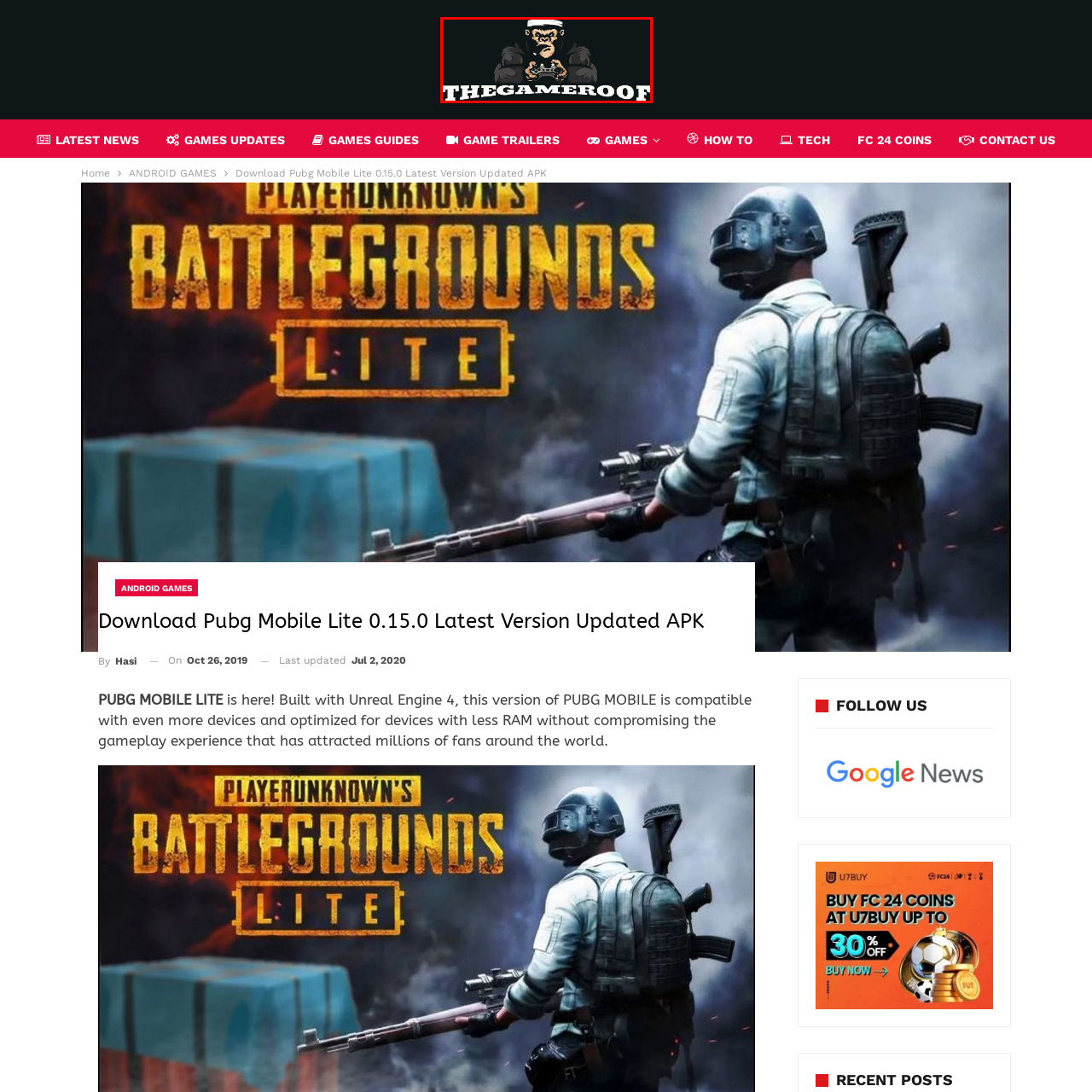Carefully analyze the image within the red boundary and describe it extensively.

The image features a distinctive logo for "THEGAMEROOF," showcasing an illustrated character—a monkey—holding a gaming controller. This playful design reflects a vibrant gaming culture, appealing to enthusiasts and casual players alike. The monkey, depicted with a serious expression and a hat, symbolizes both fun and skill, resonating well with the gaming community. Below the character, the brand name "THEGAMEROOF" is prominently displayed in bold, white letters against a dark background, enhancing visibility and impact. This logo is associated with a platform that provides games guides, updates, and news, making it a go-to source for gamers looking to stay informed.